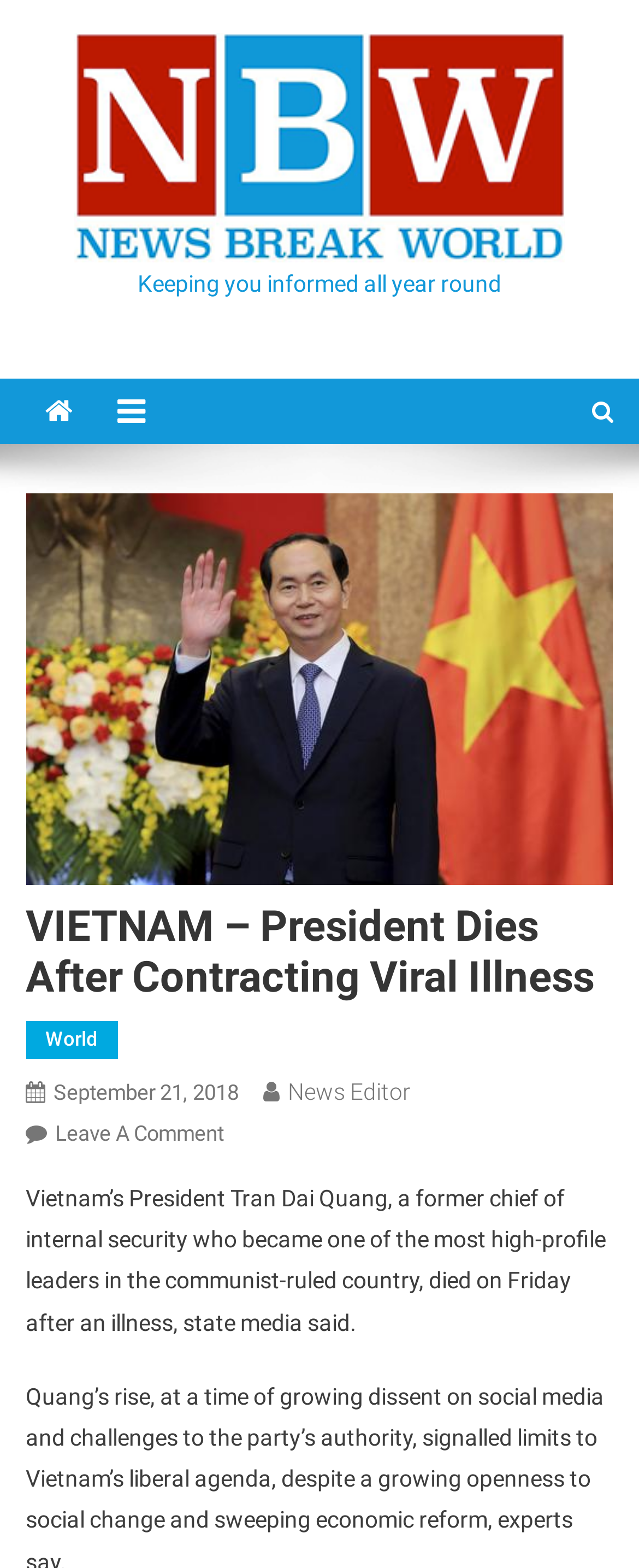Based on the image, please elaborate on the answer to the following question:
When was this news article published?

I found the answer by looking at the links below the article heading, which includes a link labeled 'September 21, 2018'.